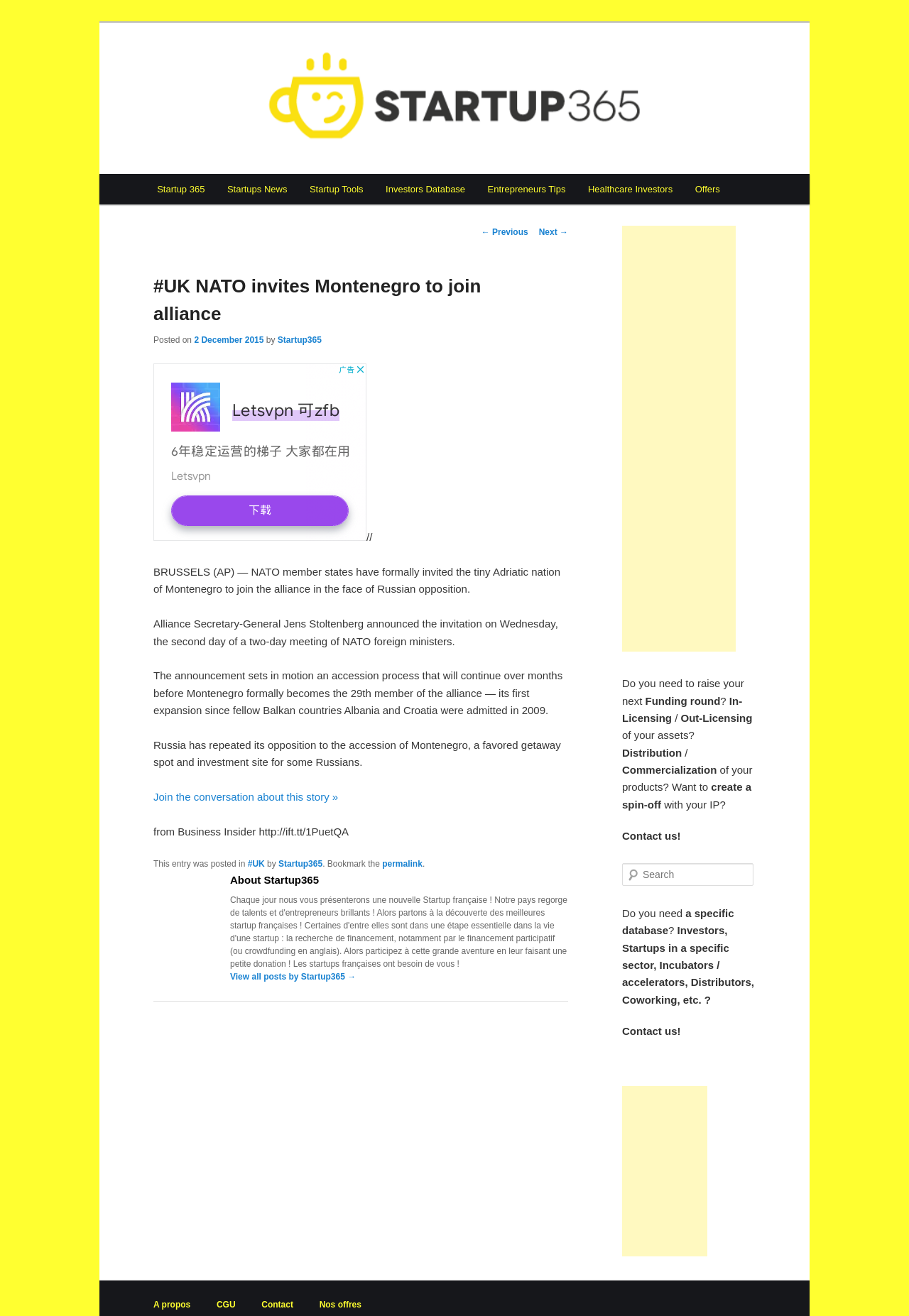Identify the bounding box coordinates of the clickable section necessary to follow the following instruction: "Search for something". The coordinates should be presented as four float numbers from 0 to 1, i.e., [left, top, right, bottom].

[0.684, 0.656, 0.829, 0.673]